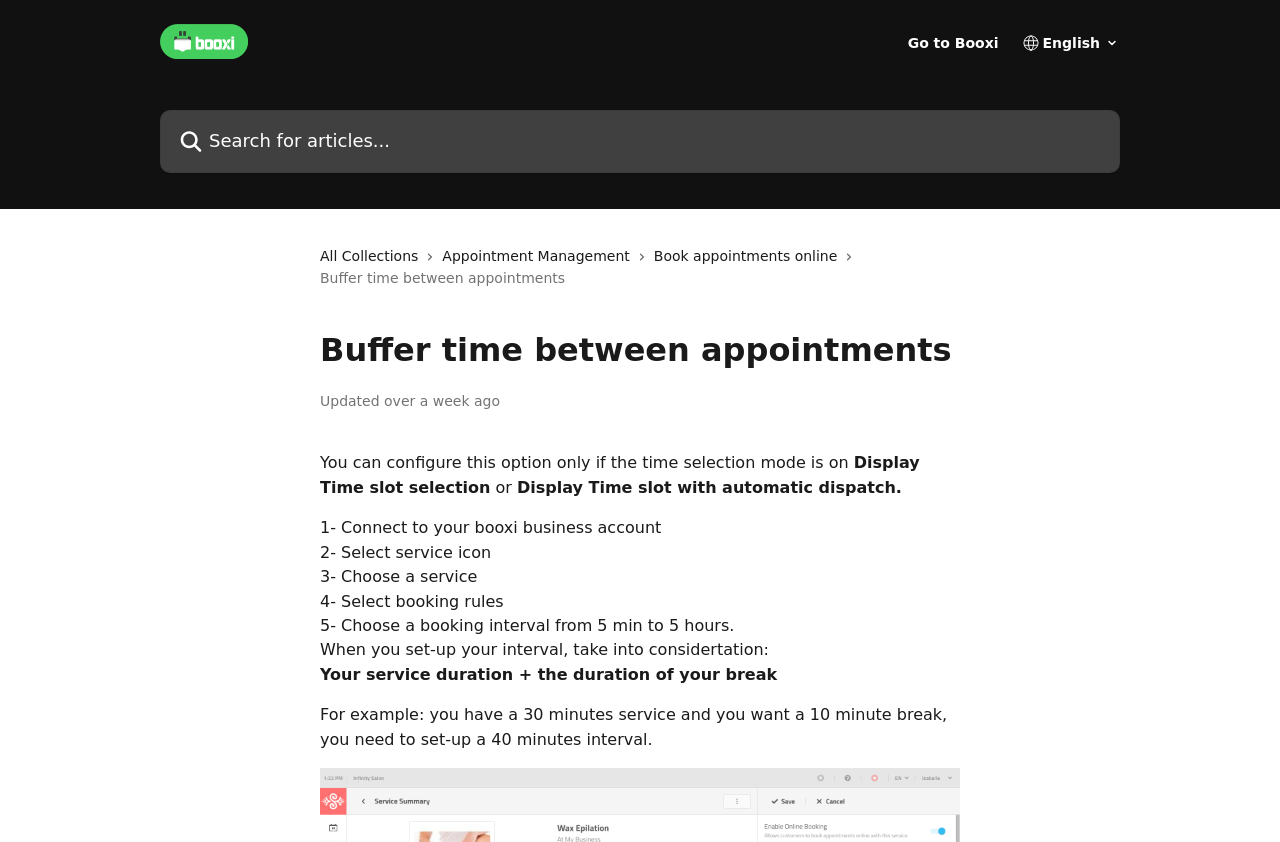Elaborate on the information and visuals displayed on the webpage.

The webpage is a help center article about "Buffer time between appointments" on Booxi. At the top, there is a header section with a logo image and a link to "Booxi Help Center" on the left, and a link to "Go to Booxi" and a combobox on the right. Below the header, there is a search bar with a placeholder text "Search for articles..." and a magnifying glass icon.

On the left side of the page, there are three links: "All Collections", "Appointment Management", and "Book appointments online", each accompanied by a small icon. To the right of these links, there is a heading "Buffer time between appointments" followed by a subheading "Updated over a week ago".

The main content of the page is a step-by-step guide on how to configure buffer time between appointments. The guide consists of five steps, each with a brief description and a numbered title. The steps are: "1- Connect to your booxi business account", "2- Select service icon", "3- Choose a service", "4- Select booking rules", and "5- Choose a booking interval from 5 min to 5 hours". There is also a note below the steps, explaining how to set up the interval by considering the service duration and break duration.

Throughout the page, there are no images other than the logo, icons, and a magnifying glass icon. The layout is organized, with clear headings and concise text, making it easy to follow the guide.